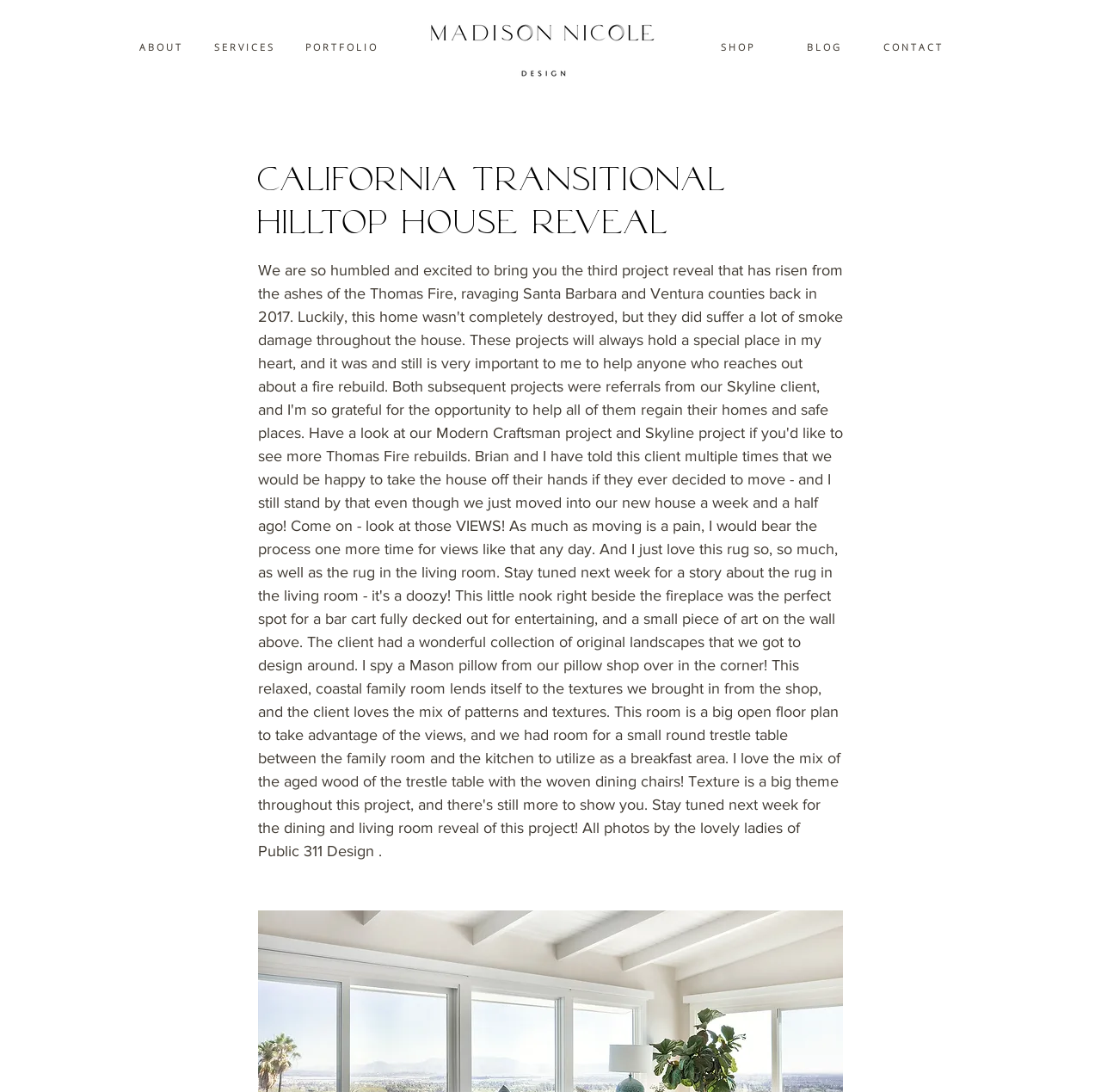Give the bounding box coordinates for this UI element: "S H O P". The coordinates should be four float numbers between 0 and 1, arranged as [left, top, right, bottom].

[0.635, 0.031, 0.702, 0.055]